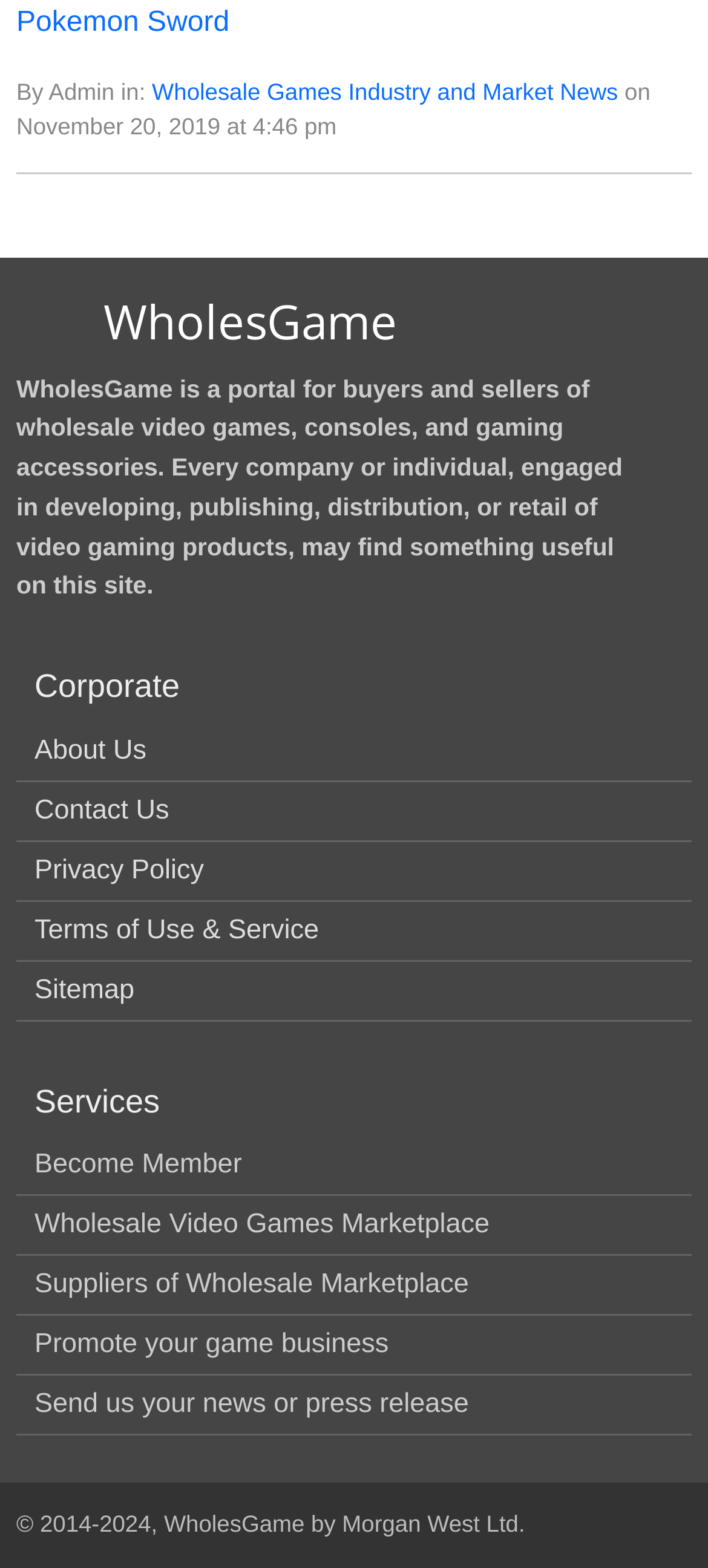Find the bounding box coordinates of the element to click in order to complete this instruction: "Go to the 'About Us' page". The bounding box coordinates must be four float numbers between 0 and 1, denoted as [left, top, right, bottom].

[0.049, 0.468, 0.207, 0.488]